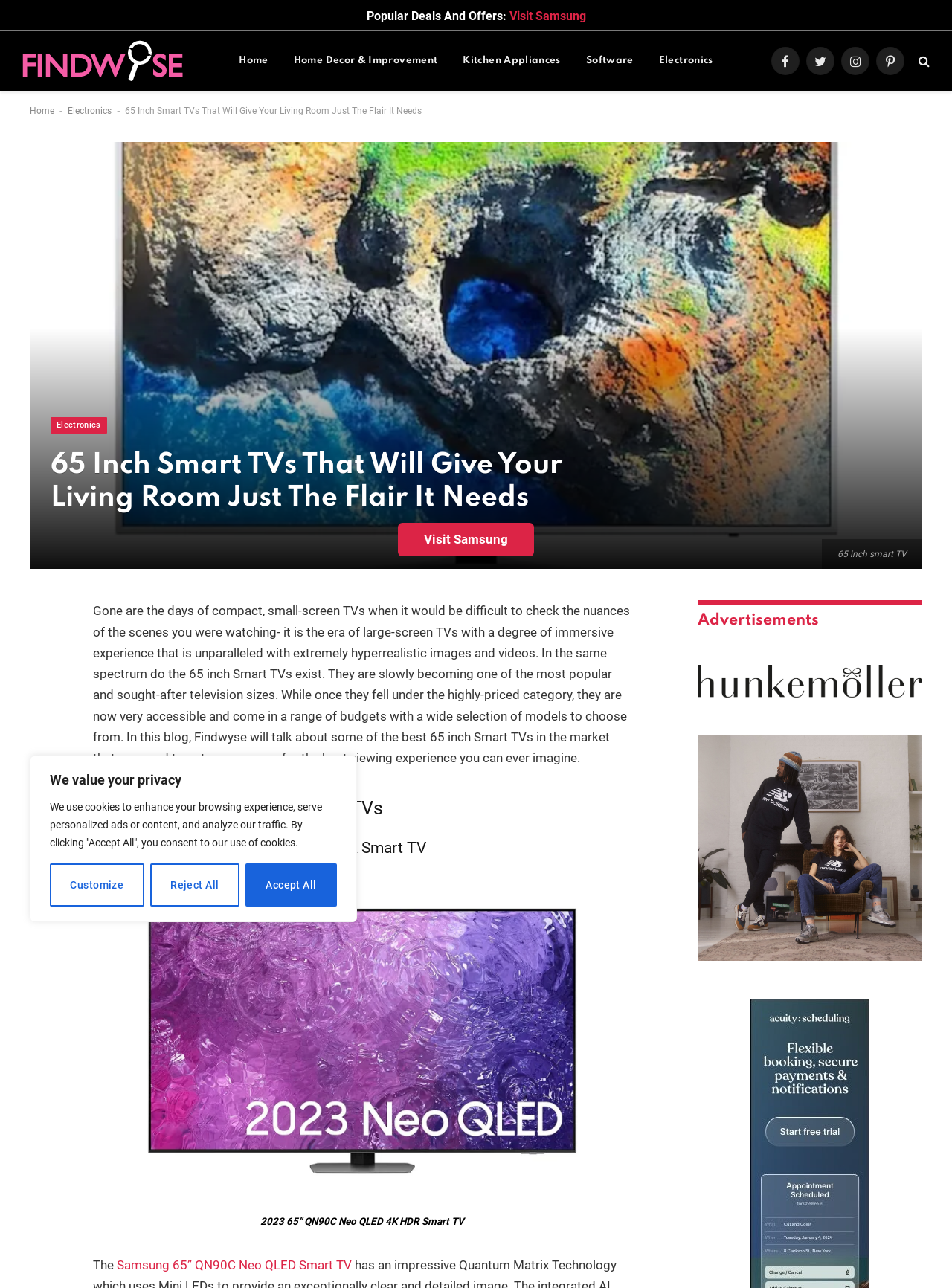Locate the bounding box coordinates of the element that needs to be clicked to carry out the instruction: "View Essentials". The coordinates should be given as four float numbers ranging from 0 to 1, i.e., [left, top, right, bottom].

[0.732, 0.738, 0.969, 0.748]